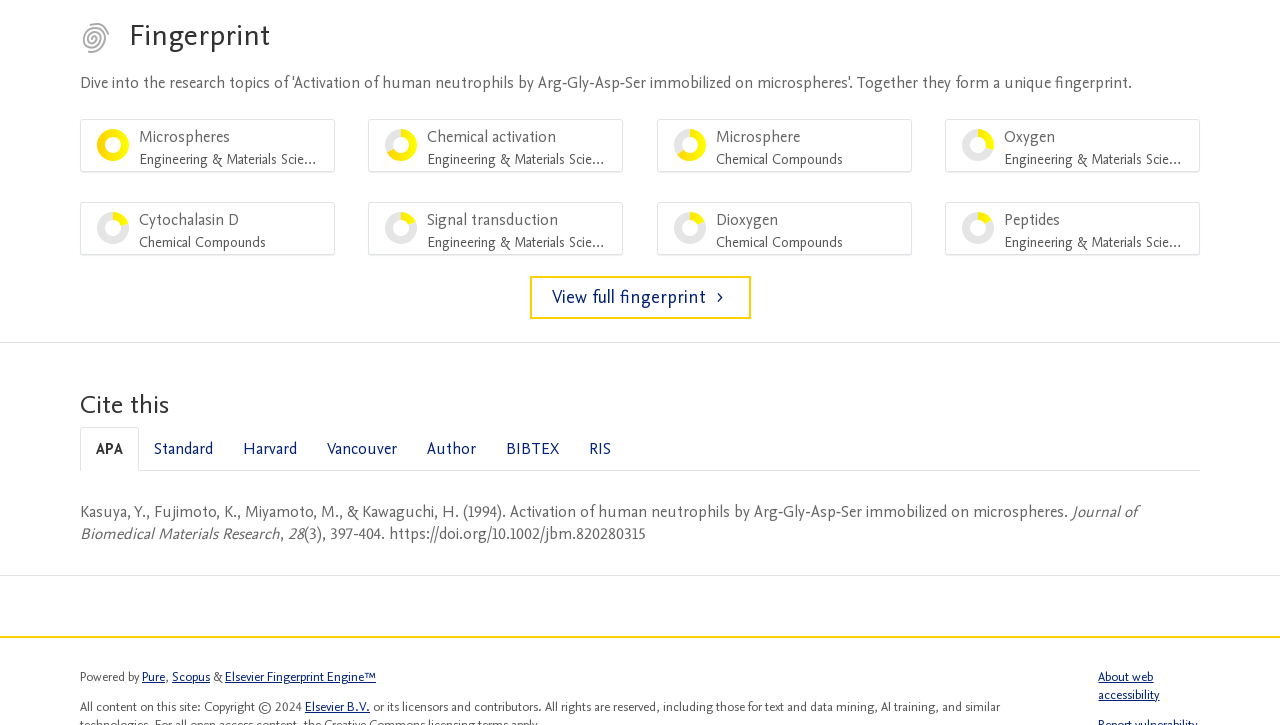What is the DOI of the publication?
Please provide a comprehensive and detailed answer to the question.

I found the answer by looking at the citation information in the 'Cite this' section, where it lists the DOI of the publication. The DOI is https://doi.org/10.1002/jbm.820280315.